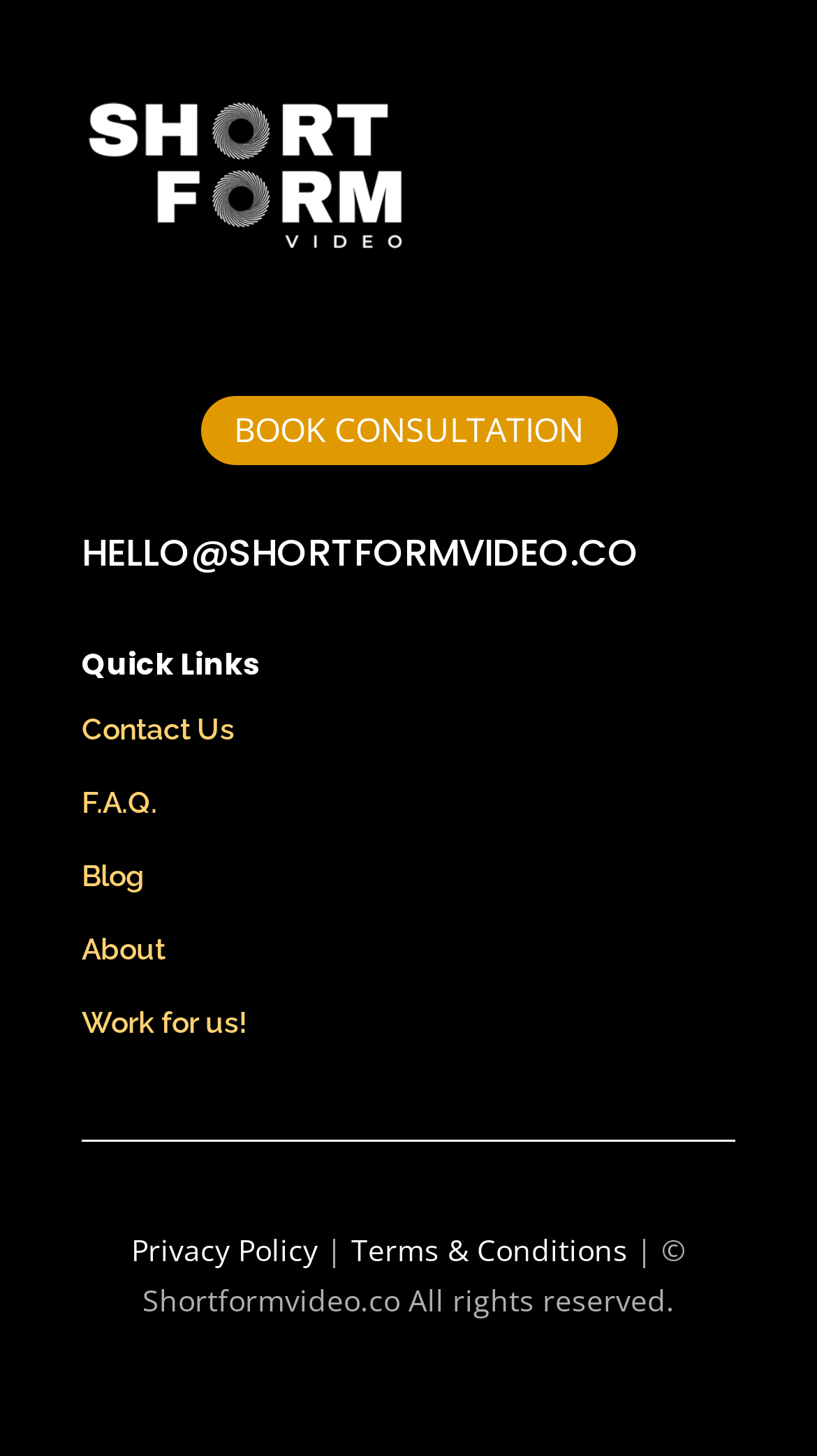Show the bounding box coordinates for the element that needs to be clicked to execute the following instruction: "View the privacy policy". Provide the coordinates in the form of four float numbers between 0 and 1, i.e., [left, top, right, bottom].

[0.16, 0.845, 0.388, 0.873]